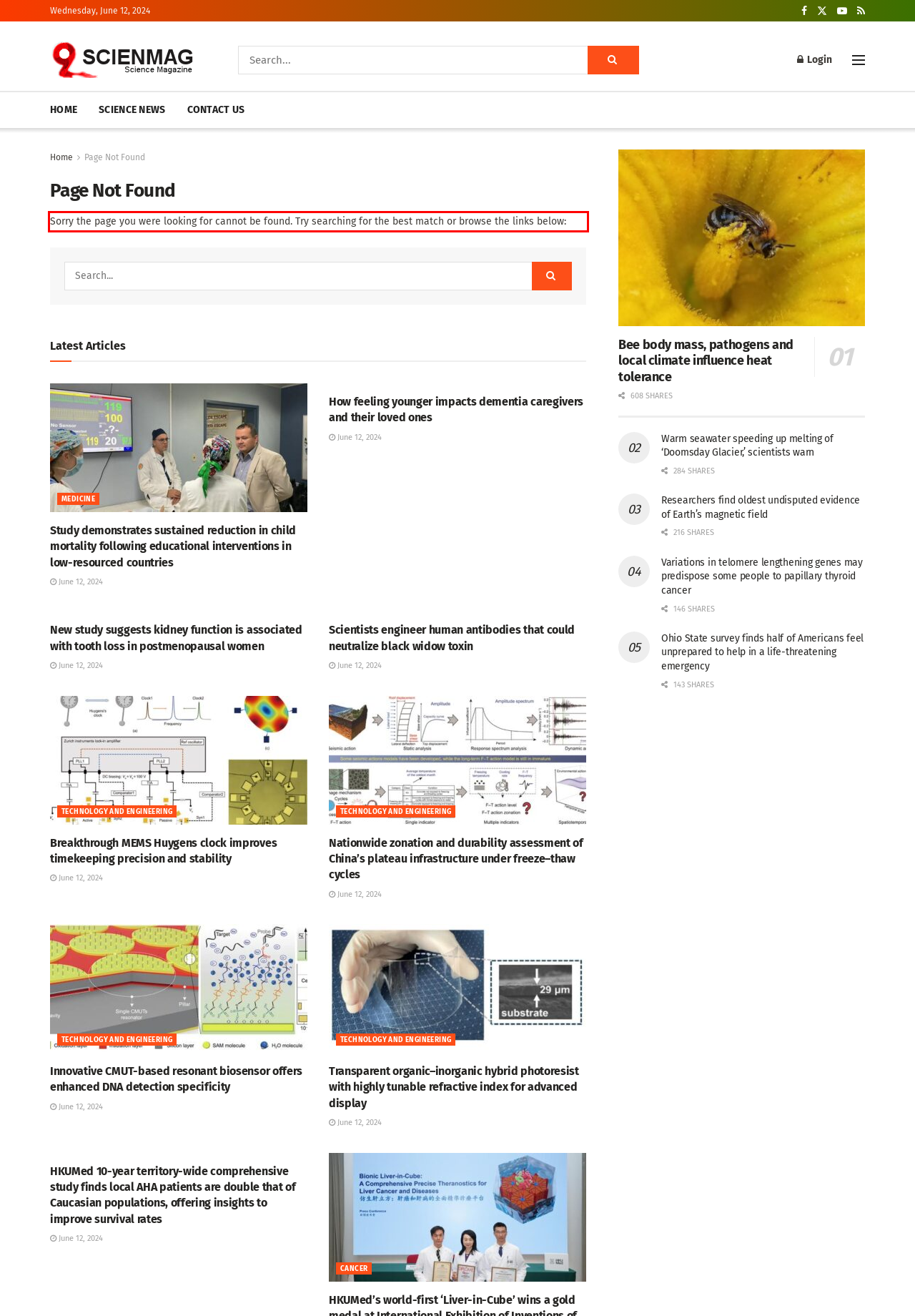The screenshot you have been given contains a UI element surrounded by a red rectangle. Use OCR to read and extract the text inside this red rectangle.

Sorry the page you were looking for cannot be found. Try searching for the best match or browse the links below: